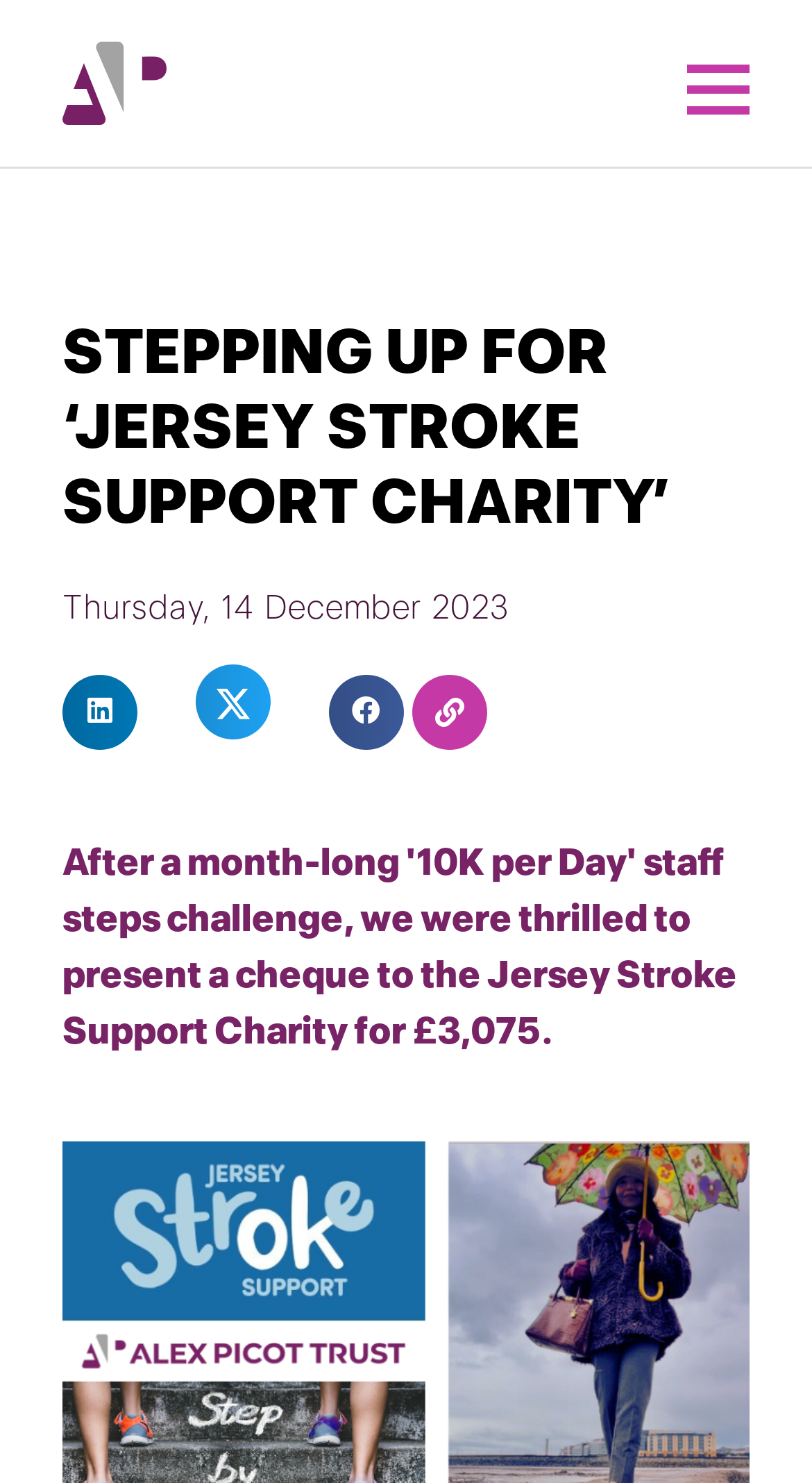Refer to the image and answer the question with as much detail as possible: How many social media sharing buttons are there?

I counted the number of social media sharing buttons by looking at the buttons located below the time element on the webpage. There are three buttons, one for LinkedIn, one for Twitter, and one for Facebook.